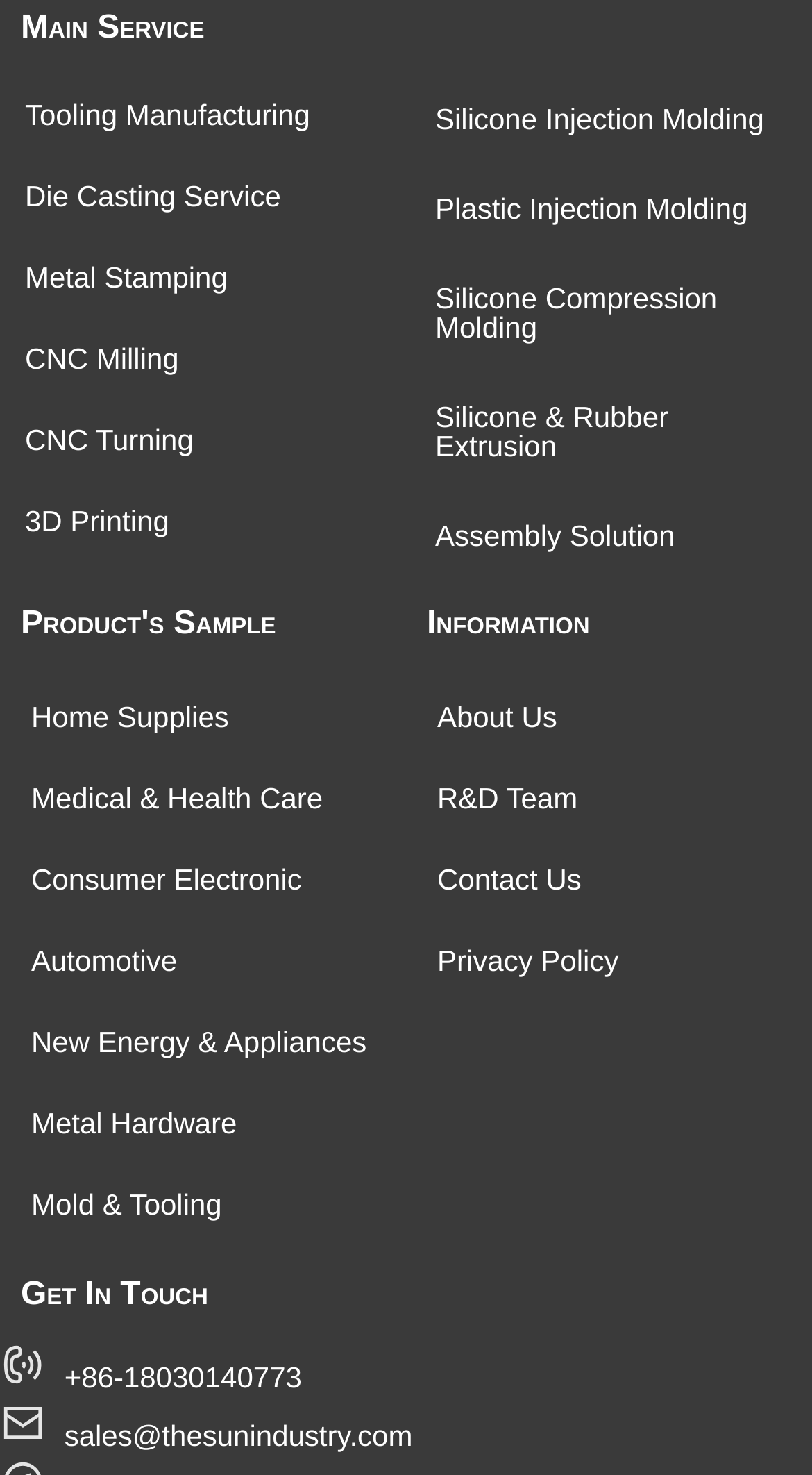Identify the bounding box coordinates for the element that needs to be clicked to fulfill this instruction: "Login to the website". Provide the coordinates in the format of four float numbers between 0 and 1: [left, top, right, bottom].

None